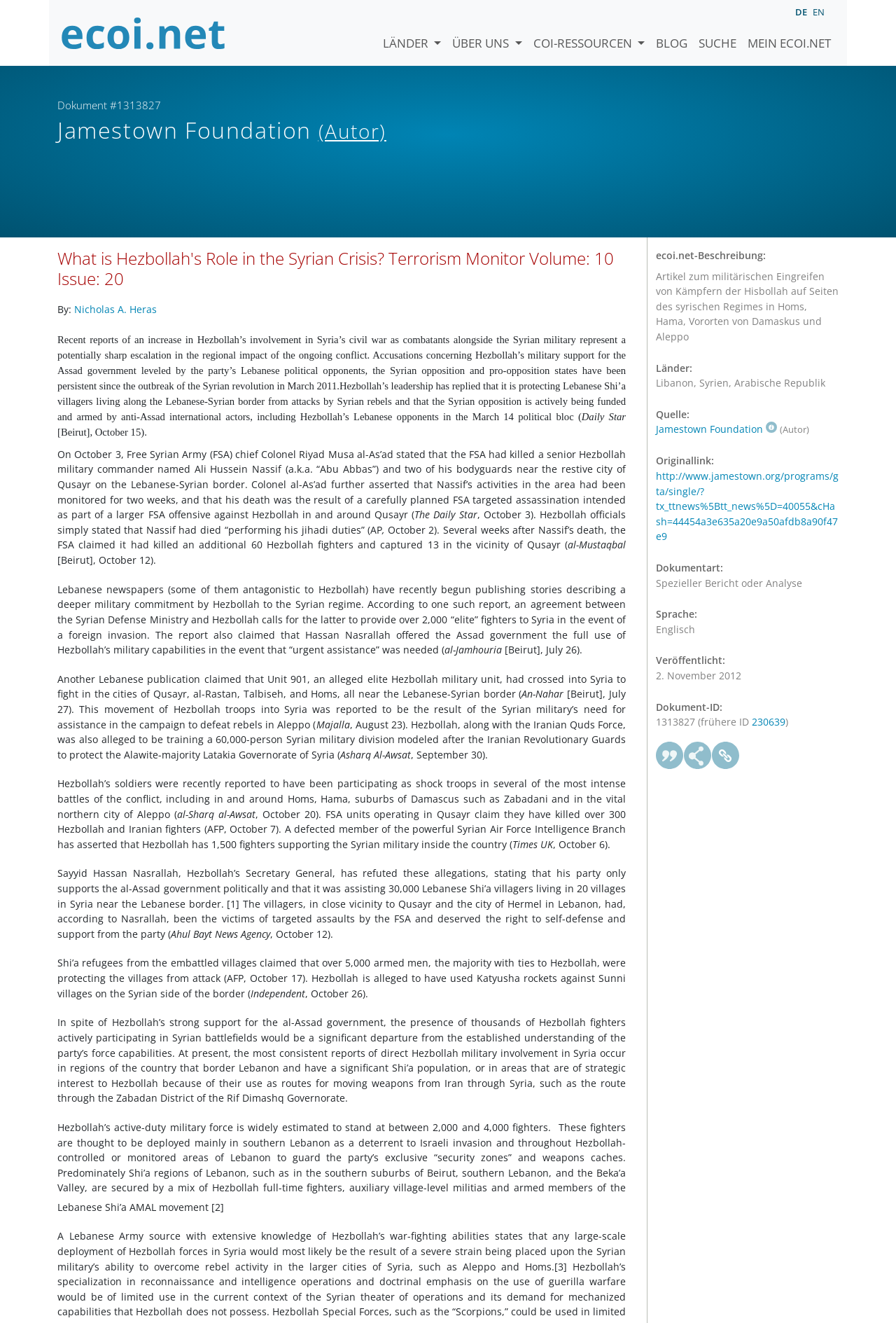Identify the bounding box of the UI component described as: "parent_node: ecoi.net-Beschreibung: title="Teilen"".

[0.763, 0.561, 0.795, 0.582]